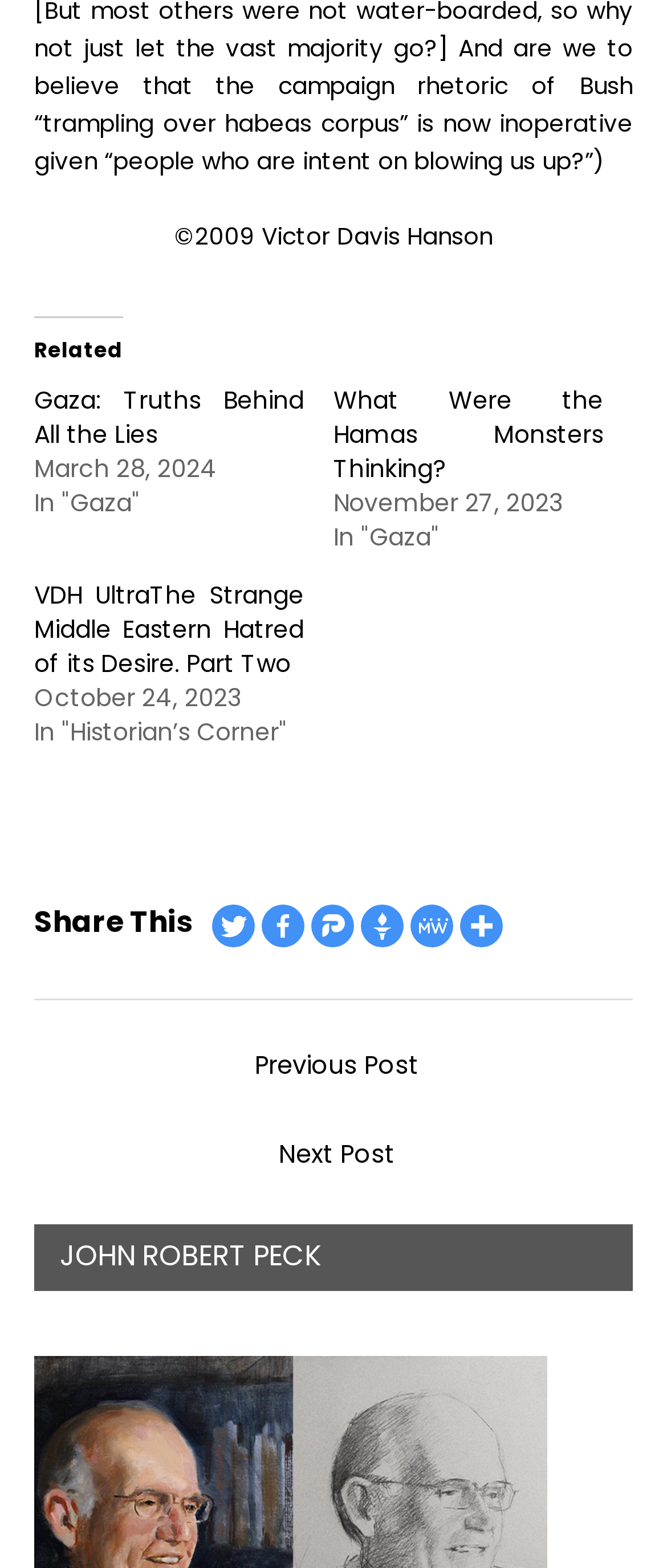Could you indicate the bounding box coordinates of the region to click in order to complete this instruction: "Go to the previous post".

[0.056, 0.663, 0.954, 0.7]